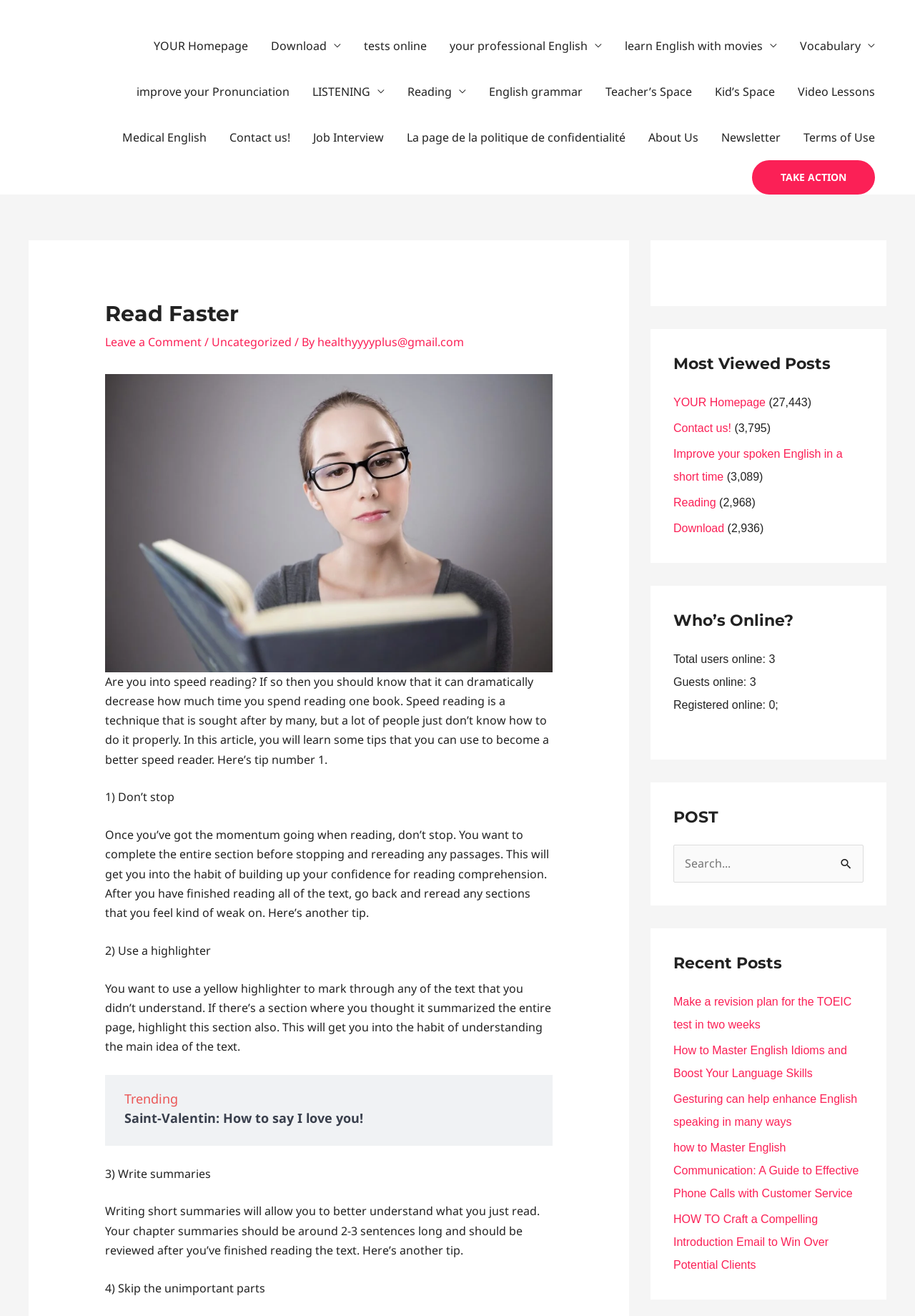Find the bounding box coordinates of the clickable element required to execute the following instruction: "Search for something". Provide the coordinates as four float numbers between 0 and 1, i.e., [left, top, right, bottom].

[0.736, 0.642, 0.944, 0.671]